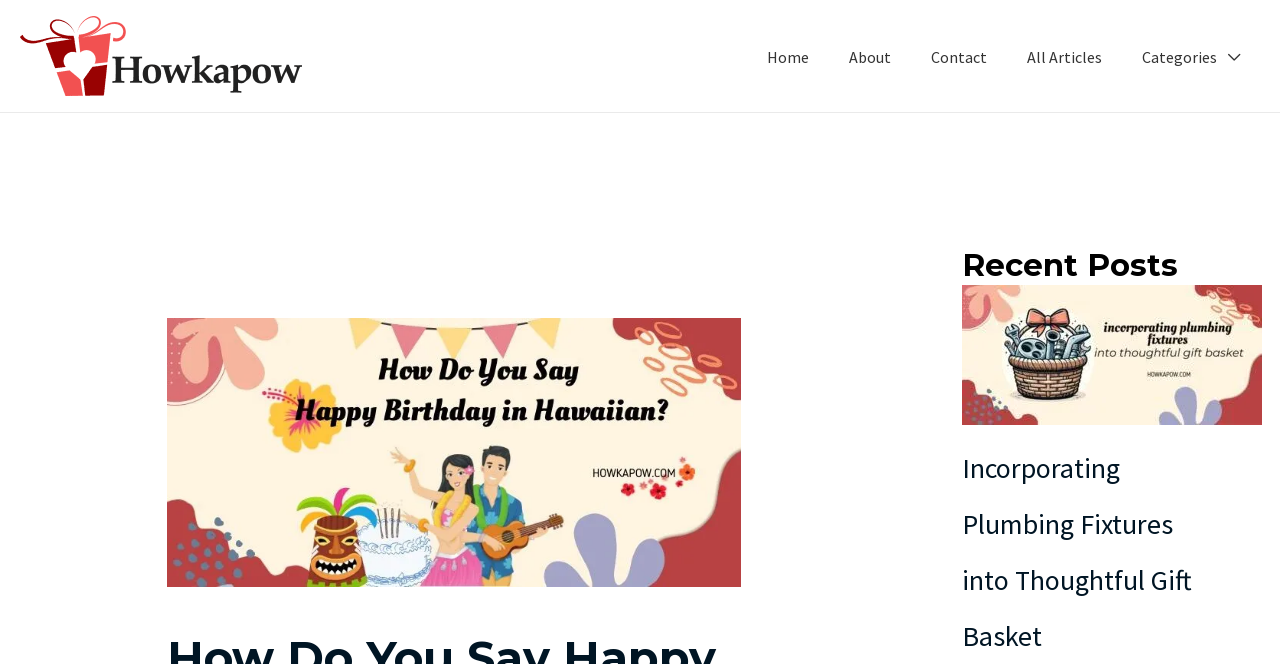Can you find the bounding box coordinates for the element to click on to achieve the instruction: "click the Howkapow link"?

[0.016, 0.059, 0.236, 0.101]